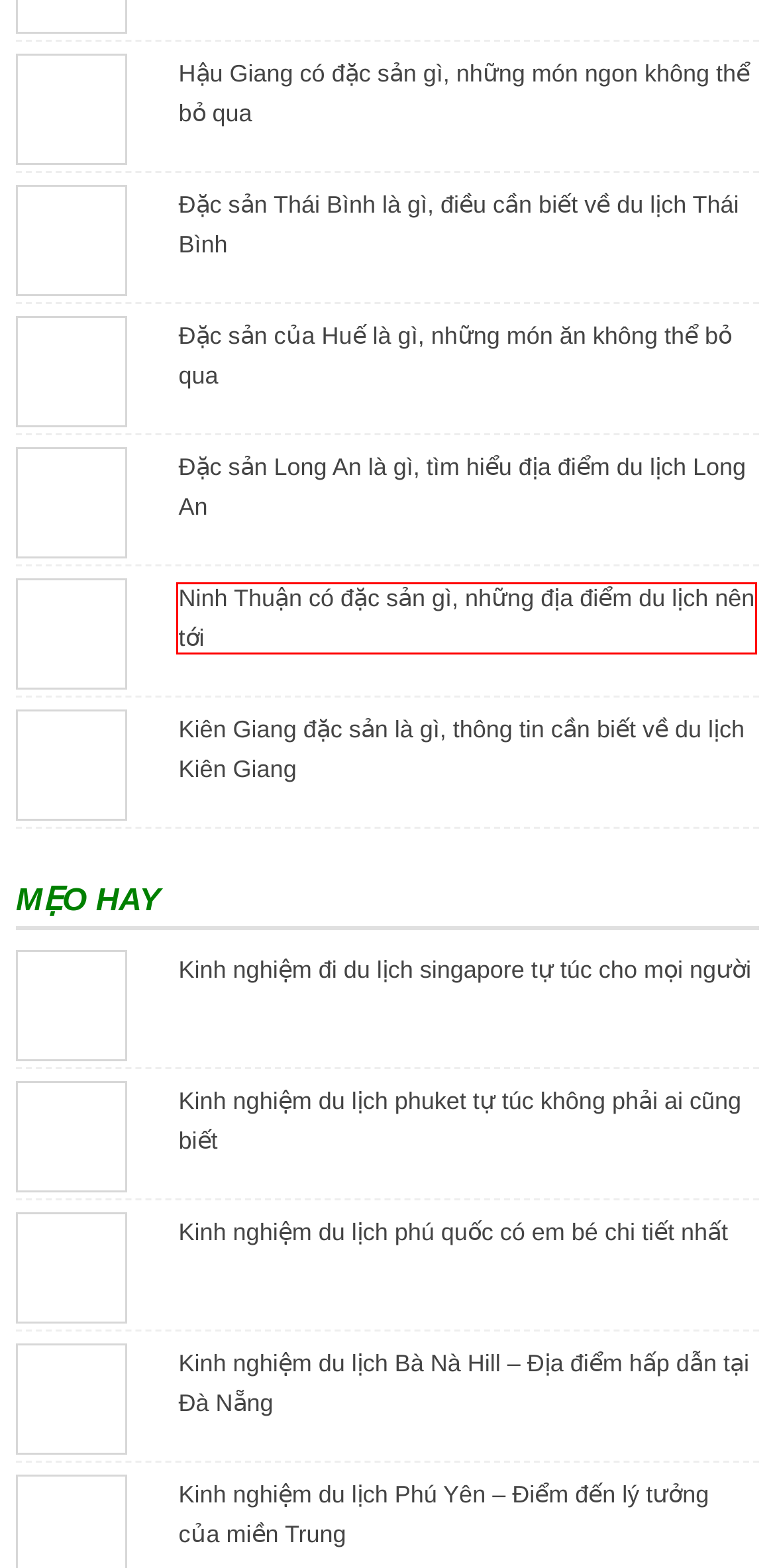Review the webpage screenshot provided, noting the red bounding box around a UI element. Choose the description that best matches the new webpage after clicking the element within the bounding box. The following are the options:
A. Khám phá nét đặc sắc “cỗ lá” của người Mường, Phú Thọ
B. Đặc sản Thái Bình là gì, điều cần biết về du lịch Thái Bình
C. Kiên Giang đặc sản là gì, điều cần biết về du lịch Kiên Giang
D. Kinh nghiệm du lịch phú quốc có em bé chi tiết nhất
E. Ninh Thuận có đặc sản gì, những địa điểm du lịch nên tới
F. Đặc sản Hải Dương là gì, món ngon không thể bỏ qua
G. Đặc sản của Huế là gì, những món ăn không thể bỏ qua
H. Đặc sản Long An là gì, tìm hiểu địa điểm du lịch Long An

E